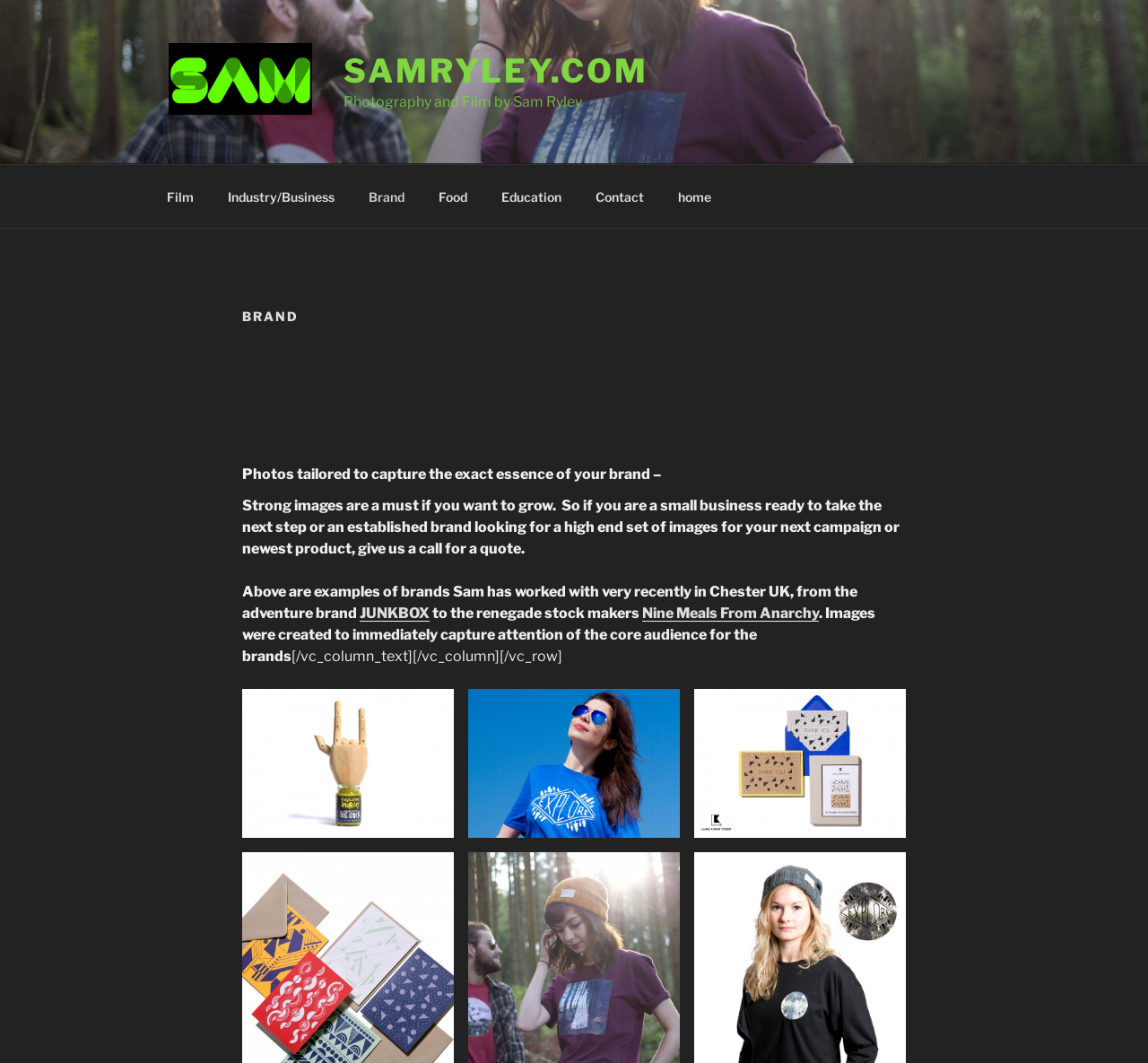Can you find the bounding box coordinates for the element that needs to be clicked to execute this instruction: "Click on 'Film'"? The coordinates should be given as four float numbers between 0 and 1, i.e., [left, top, right, bottom].

[0.131, 0.164, 0.182, 0.205]